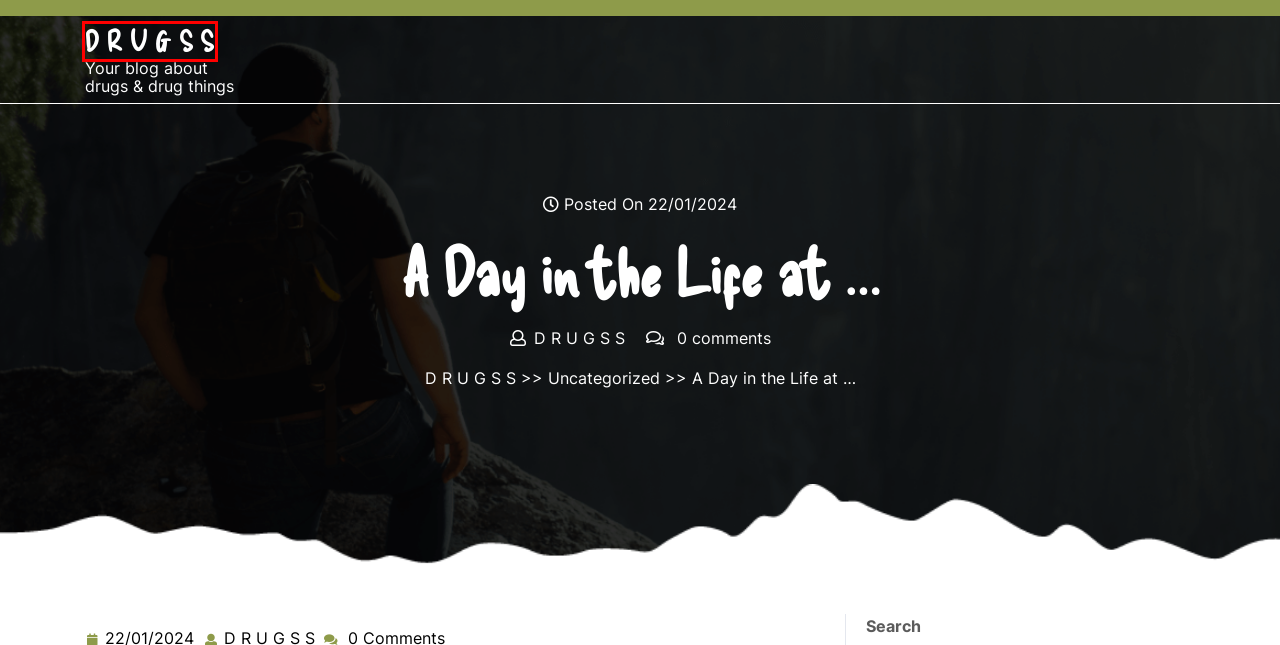You are provided with a screenshot of a webpage where a red rectangle bounding box surrounds an element. Choose the description that best matches the new webpage after clicking the element in the red bounding box. Here are the choices:
A. 22/01/2024 – D R U G S S
B. Uncategorized – D R U G S S
C. June 2024 – D R U G S S
D. Embrace Wellness with SH GreenLife Marijuana Dispensary – D R U G S S
E. March 2024 – D R U G S S
F. D R U G S S – Your blog about drugs & drug things
G. February 2024 – D R U G S S
H. April 2024 – D R U G S S

F